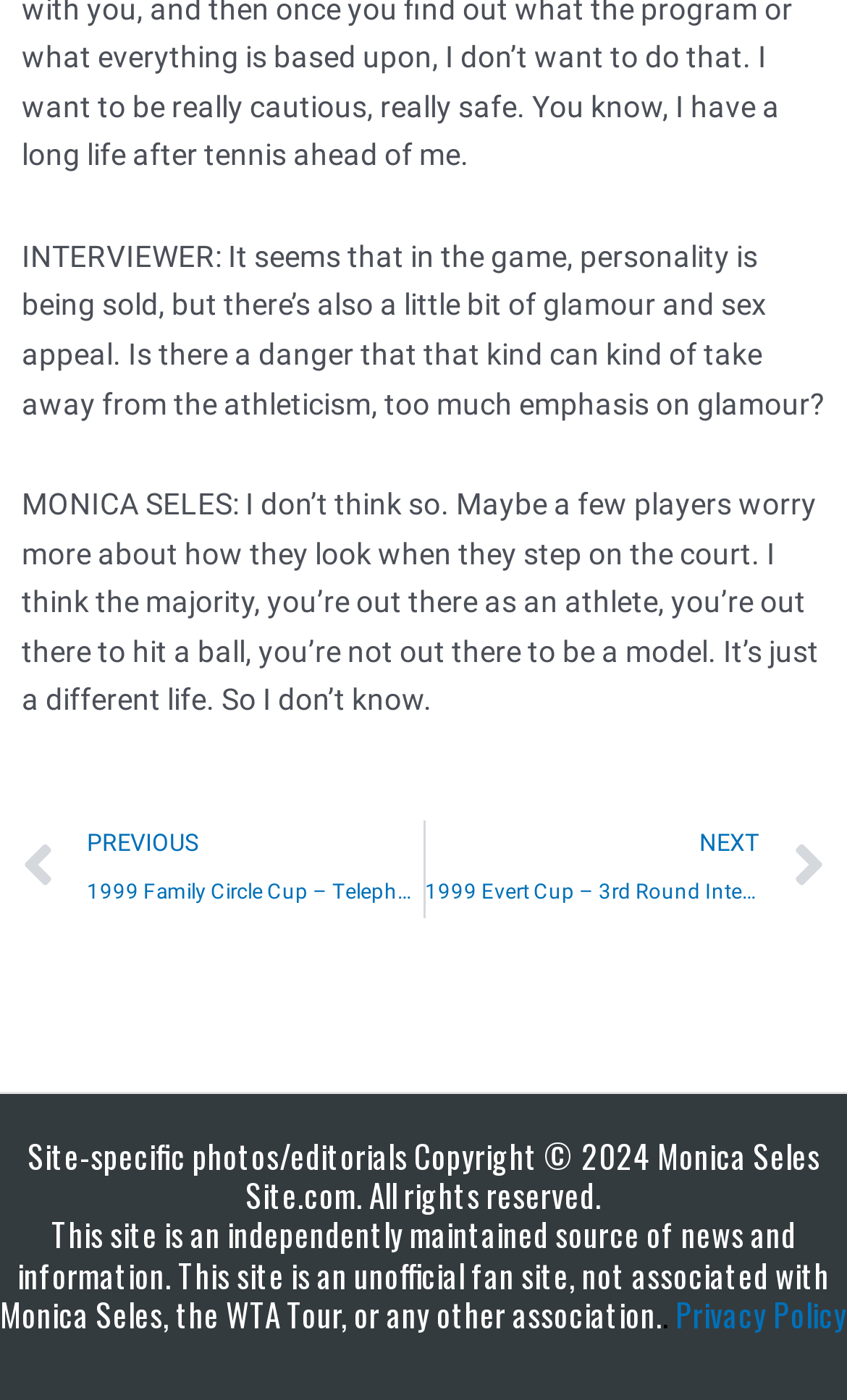What is the relationship between the website and Monica Seles?
Give a detailed response to the question by analyzing the screenshot.

The heading at the bottom of the webpage states that the website is 'an unofficial fan site, not associated with Monica Seles, the WTA Tour, or any other association', indicating that it is an unofficial fan site.